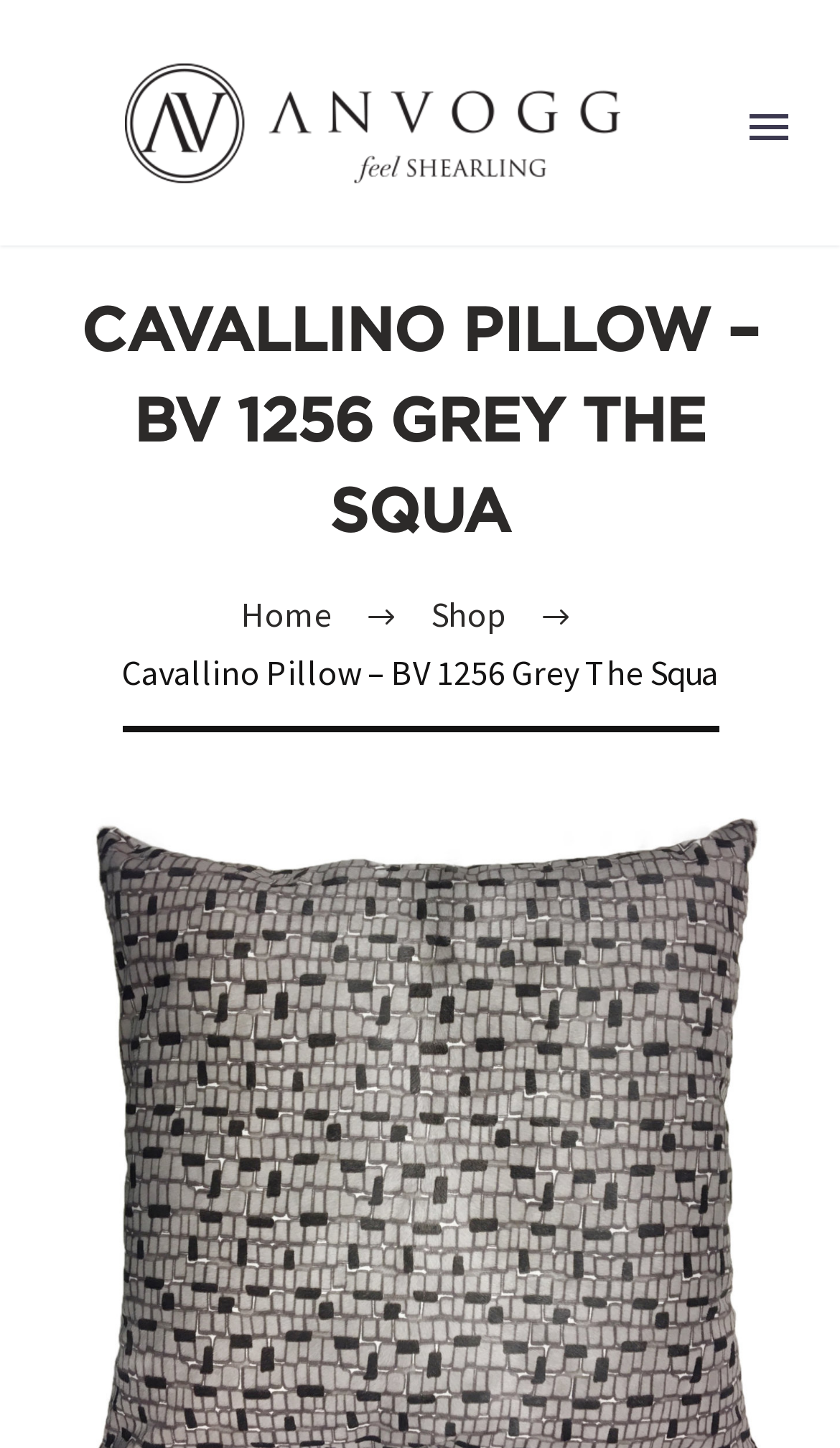Provide a brief response to the question below using one word or phrase:
What is the color of the pillow?

Grey